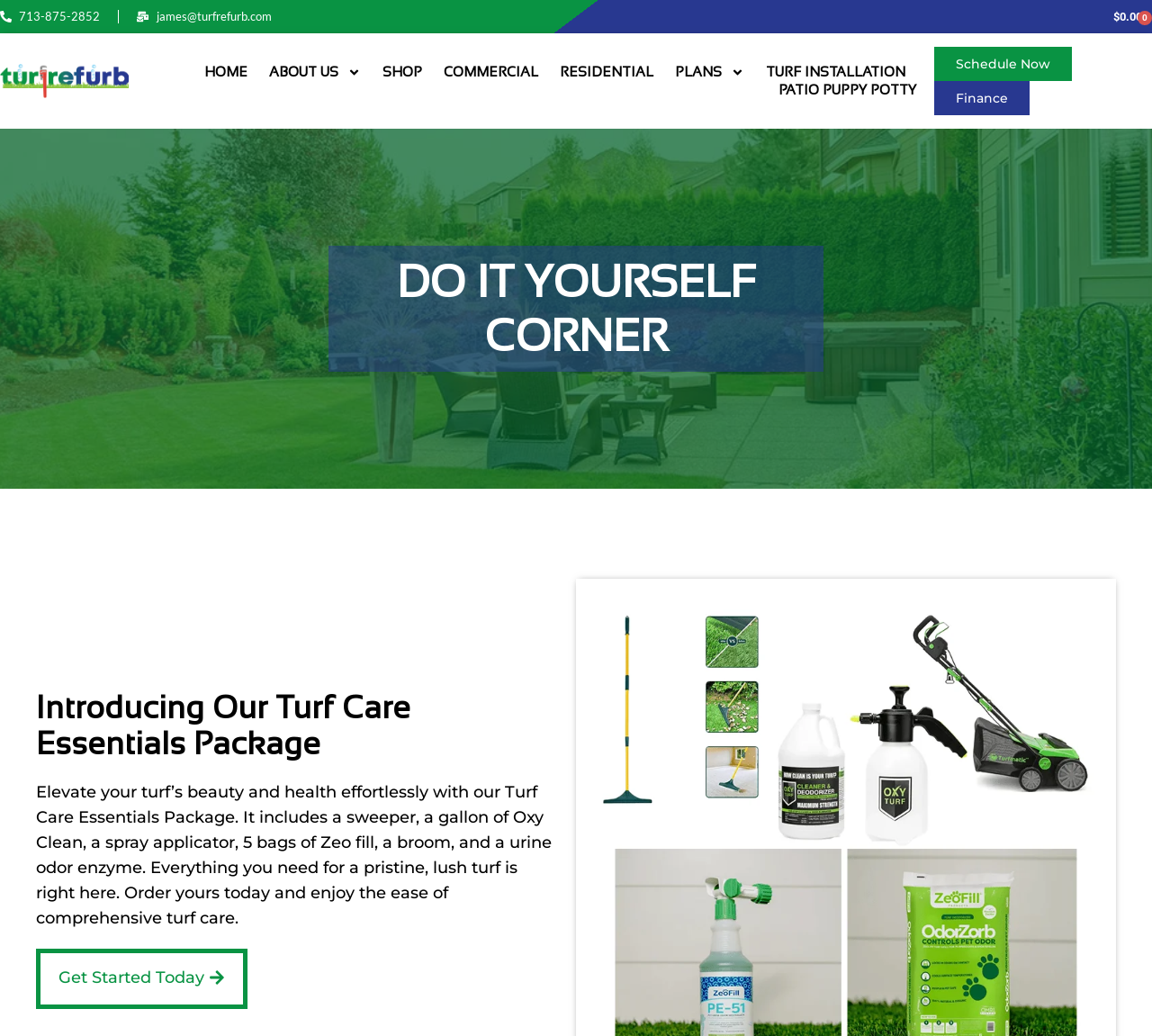Locate the bounding box coordinates of the area you need to click to fulfill this instruction: 'Call the phone number'. The coordinates must be in the form of four float numbers ranging from 0 to 1: [left, top, right, bottom].

[0.0, 0.005, 0.087, 0.028]